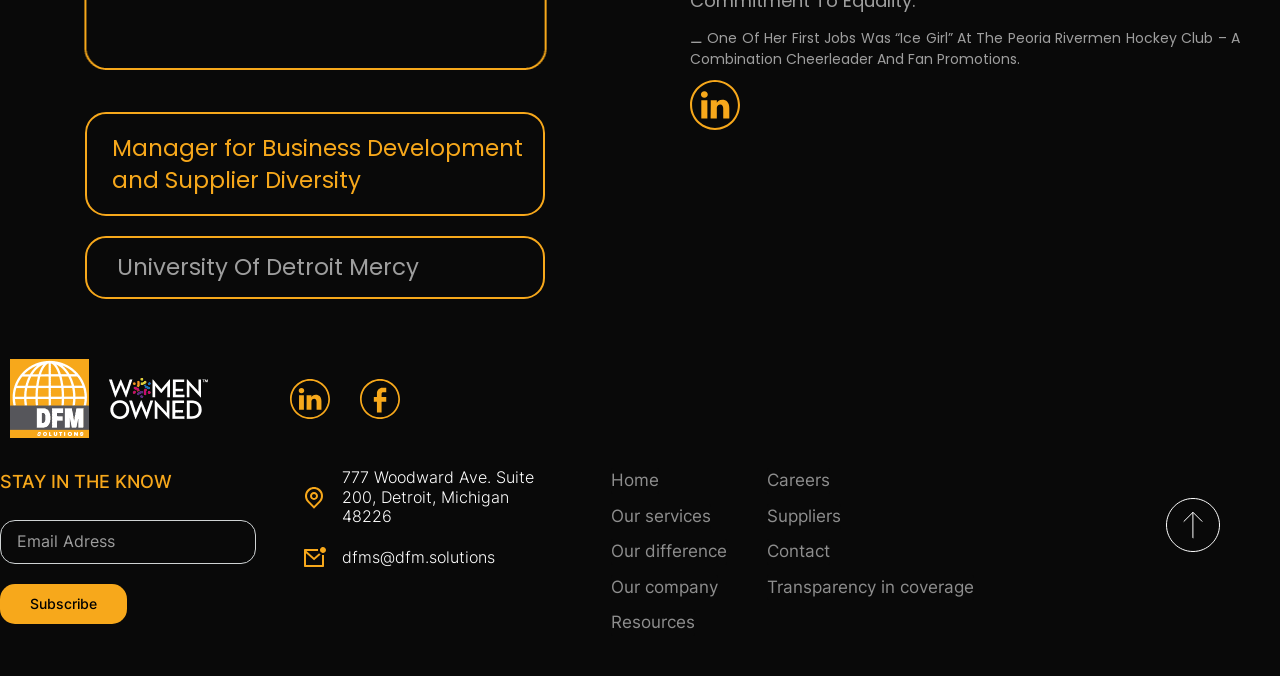Extract the bounding box coordinates of the UI element described: "Transparency in coverage". Provide the coordinates in the format [left, top, right, bottom] with values ranging from 0 to 1.

[0.599, 0.85, 0.761, 0.888]